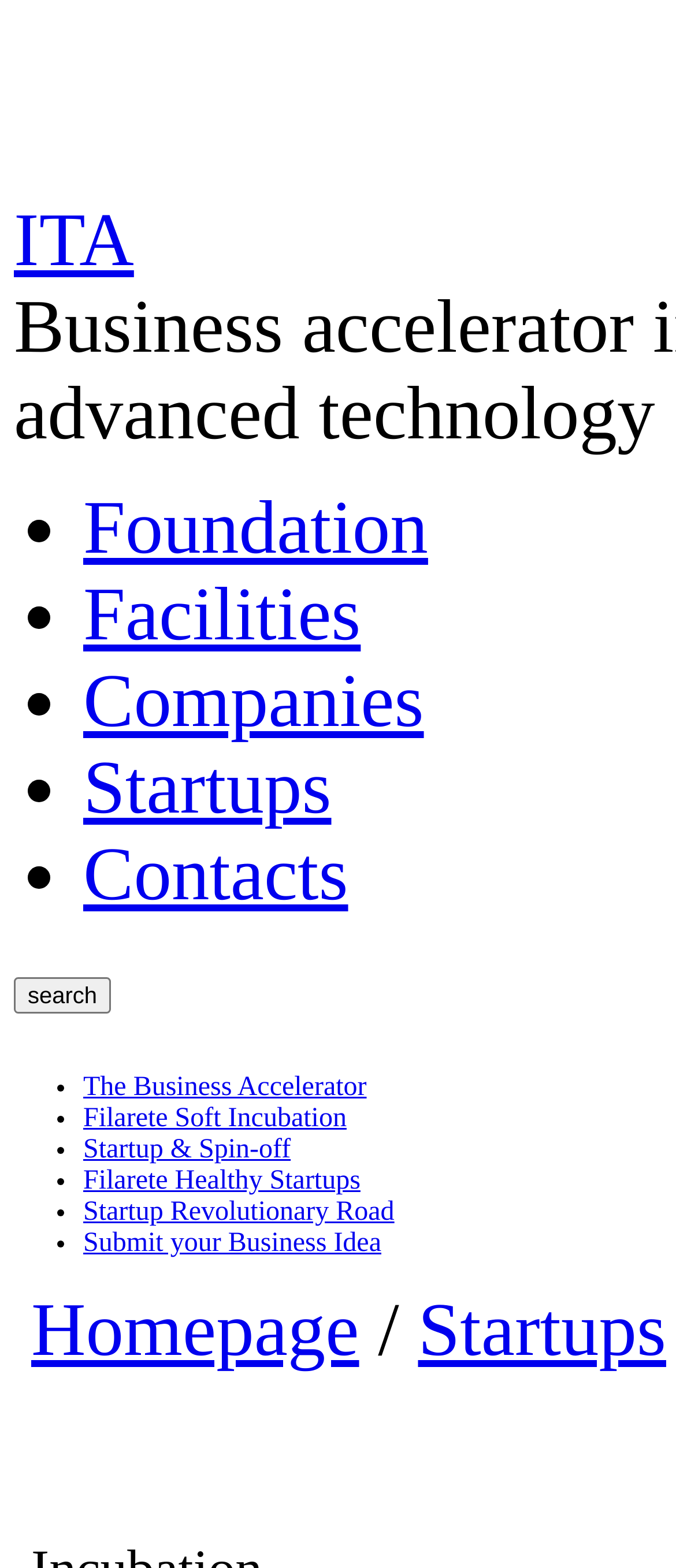Answer the question below using just one word or a short phrase: 
How many languages are available on the website?

1